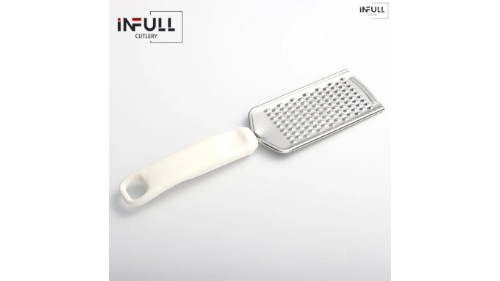What is the color of the handle?
Please respond to the question thoroughly and include all relevant details.

The caption describes the handle as being made of 'white material', which implies that the handle has a white color.